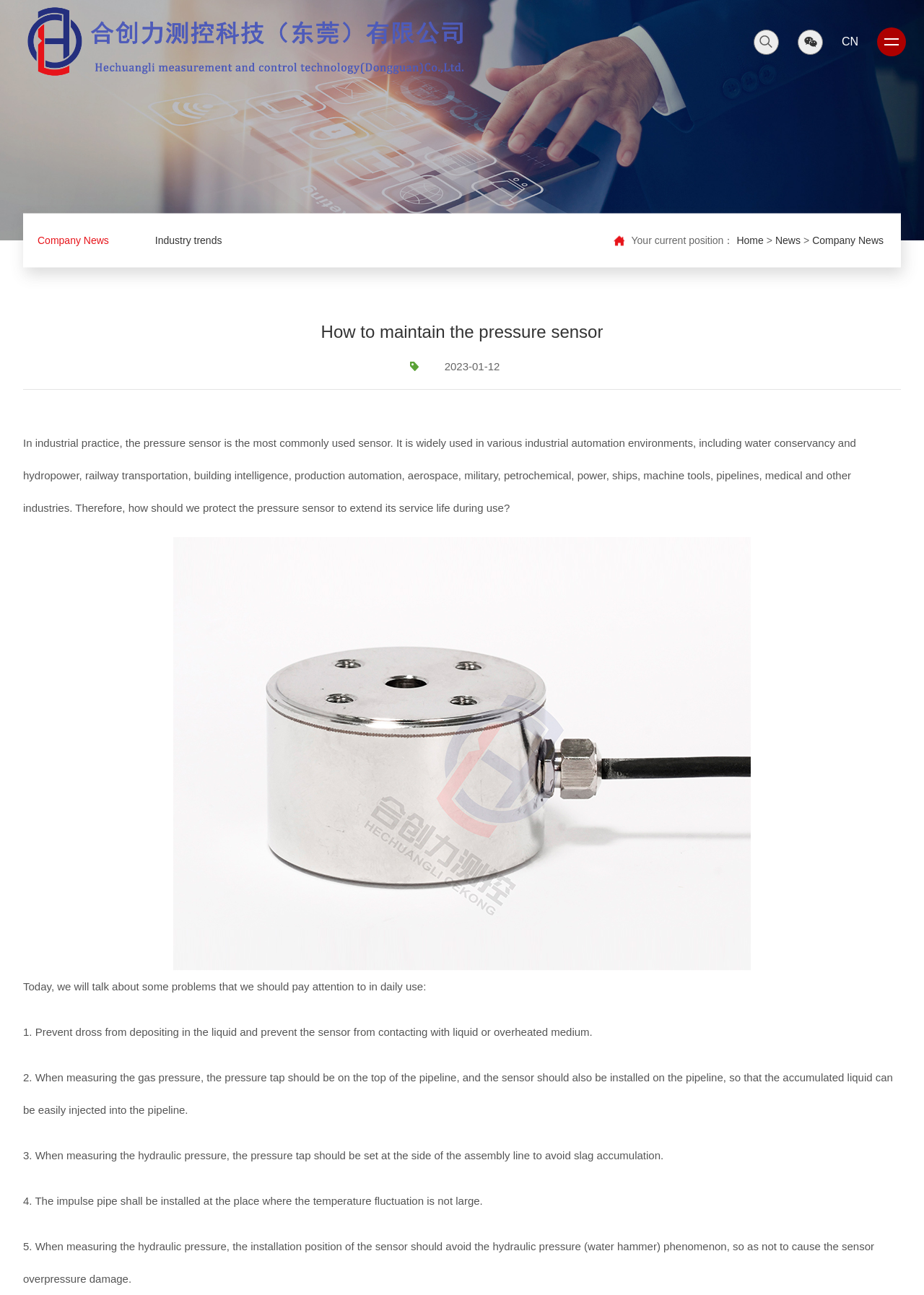Please specify the bounding box coordinates of the clickable region to carry out the following instruction: "Search for something". The coordinates should be four float numbers between 0 and 1, in the format [left, top, right, bottom].

[0.816, 0.023, 0.843, 0.042]